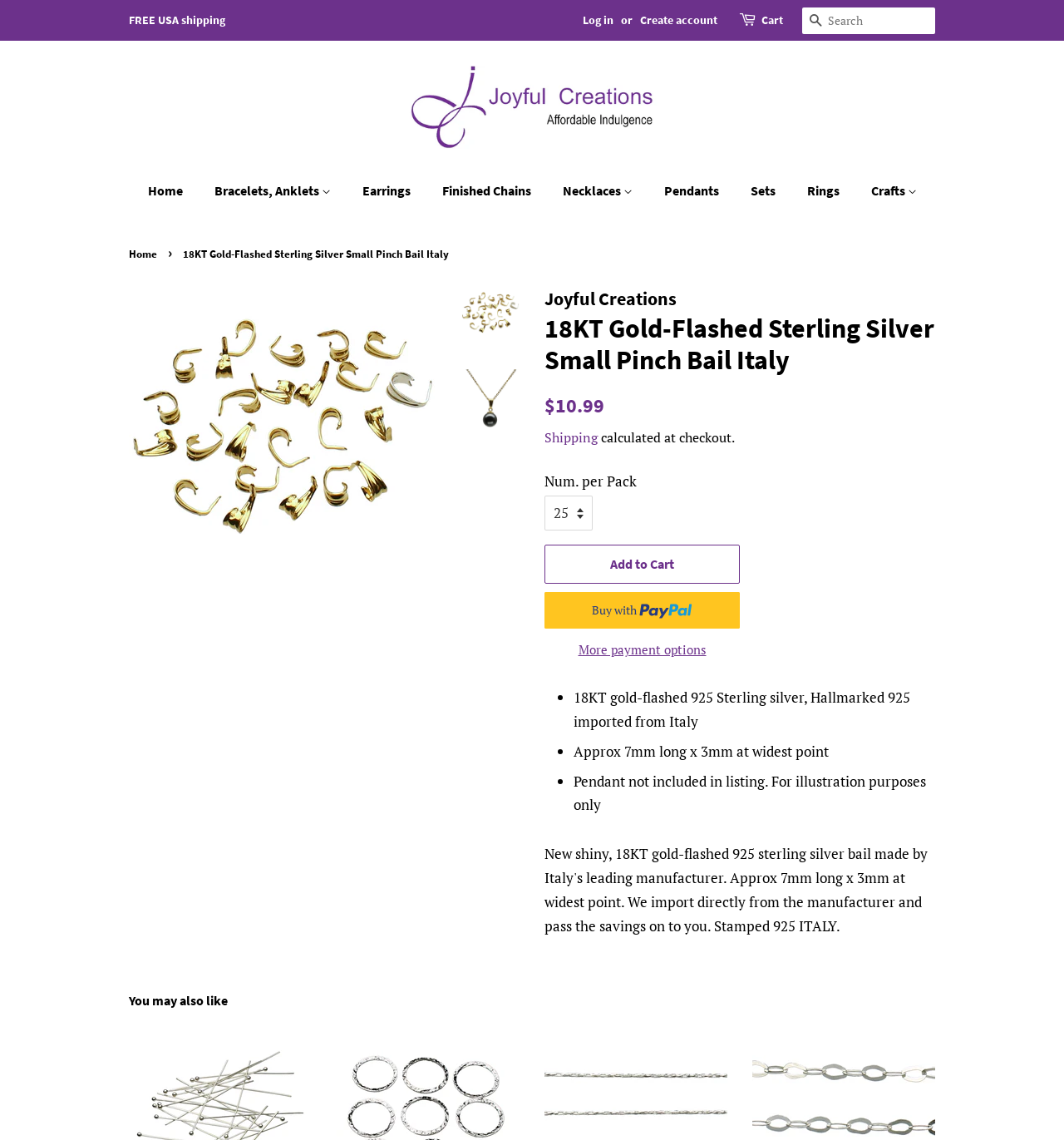From the given element description: "Findings", find the bounding box for the UI element. Provide the coordinates as four float numbers between 0 and 1, in the order [left, top, right, bottom].

[0.807, 0.21, 0.89, 0.237]